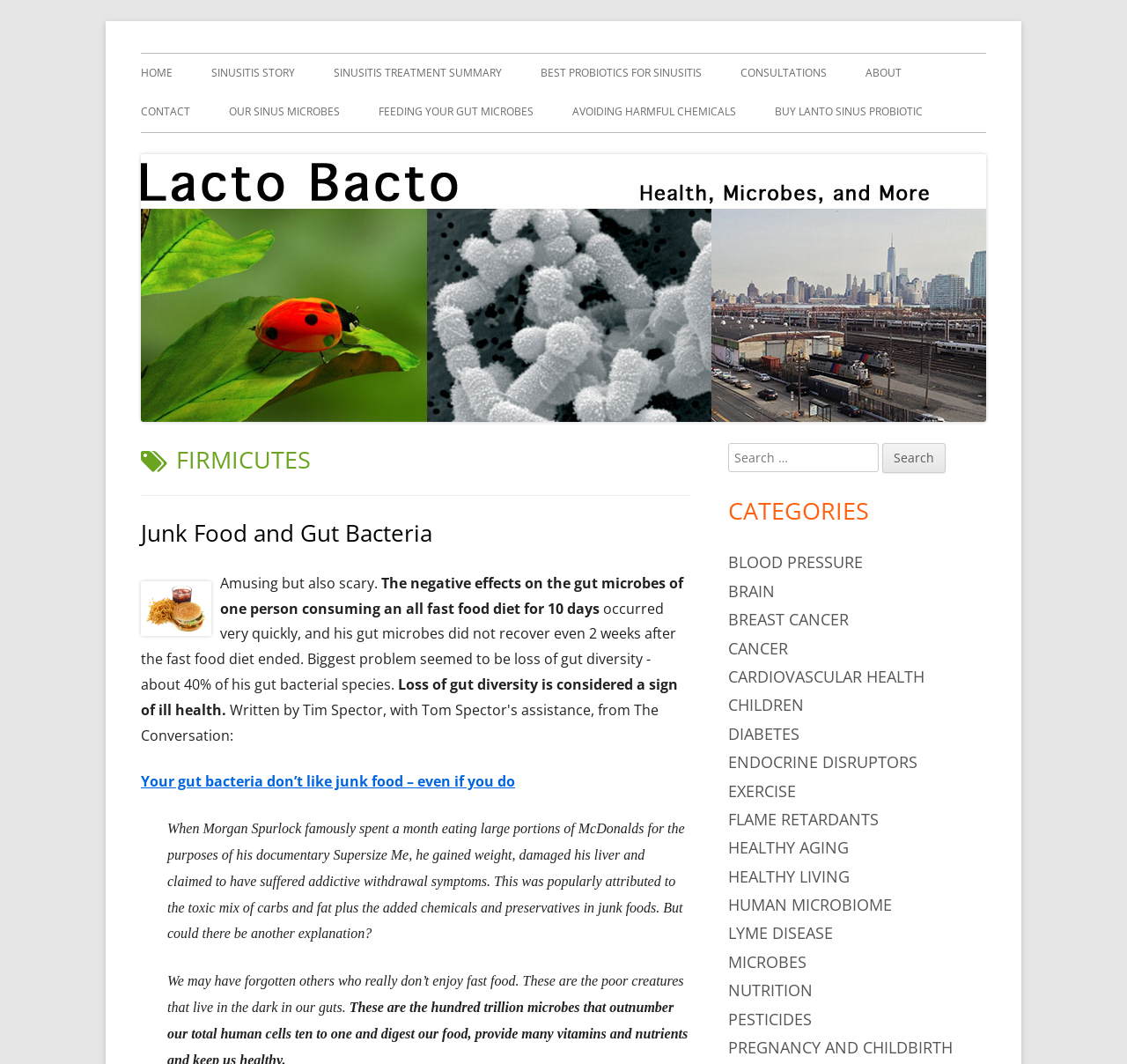Find the bounding box coordinates of the area that needs to be clicked in order to achieve the following instruction: "Search for something". The coordinates should be specified as four float numbers between 0 and 1, i.e., [left, top, right, bottom].

[0.646, 0.416, 0.78, 0.443]